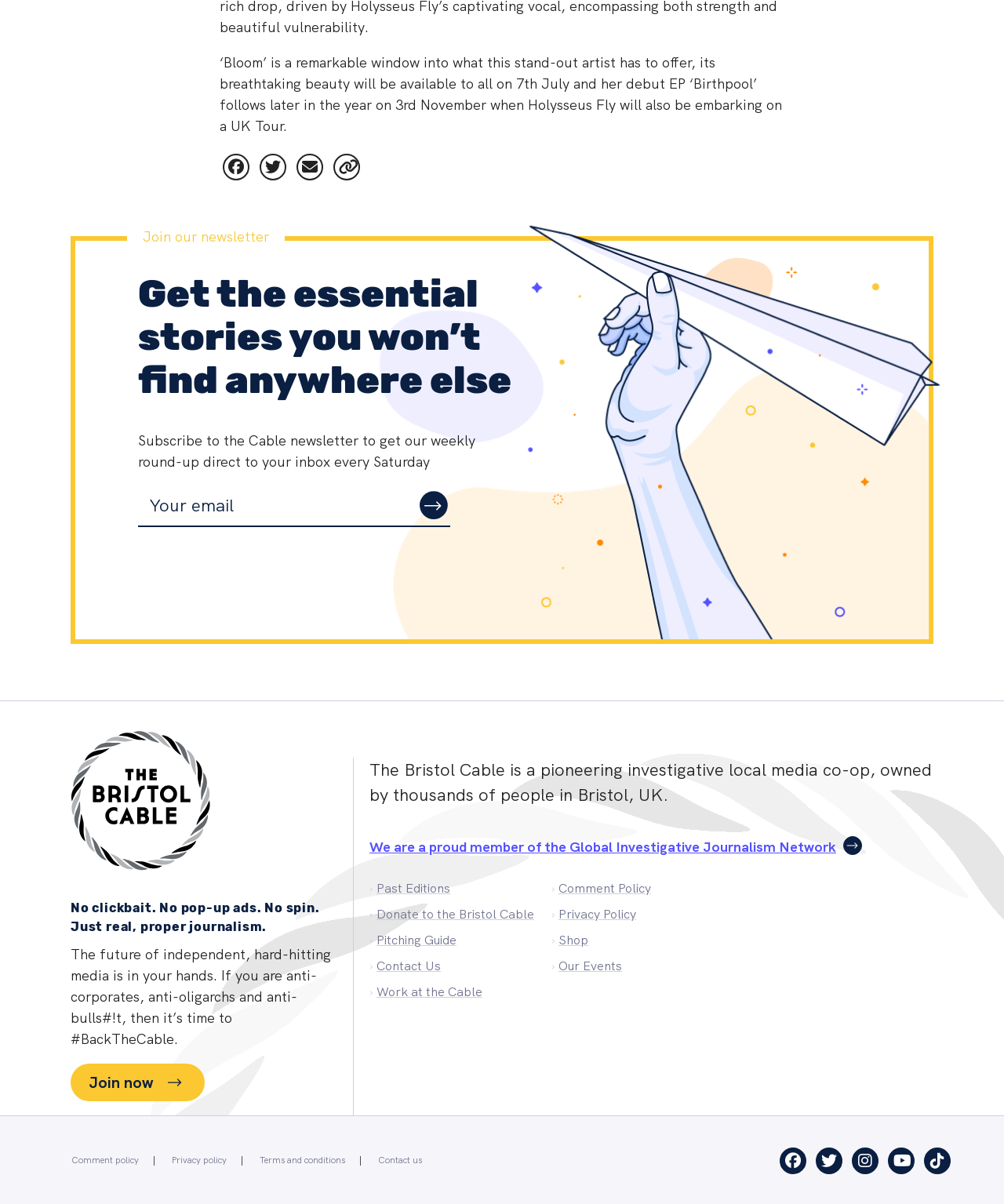What is the name of the media co-op?
Based on the image, provide your answer in one word or phrase.

The Bristol Cable